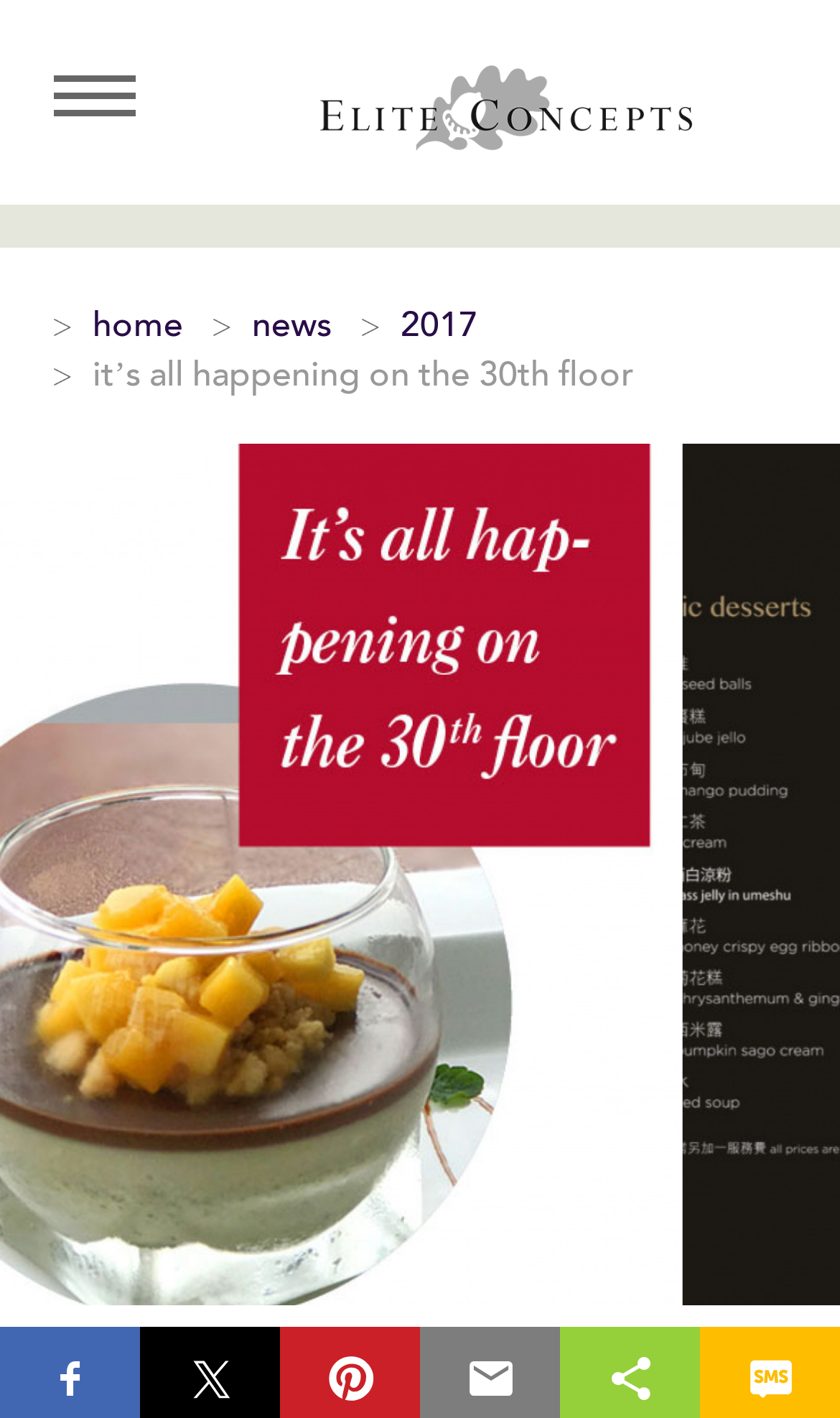What is the purpose of the links '2017' and 'it’s all happening on the 30th floor'?
Based on the image, answer the question with as much detail as possible.

I observed that these links are located near the 'news' link and have similar formatting, suggesting that they are related to news navigation. The text '2017' likely refers to a specific year of news, and 'it’s all happening on the 30th floor' might be a news category or tag.